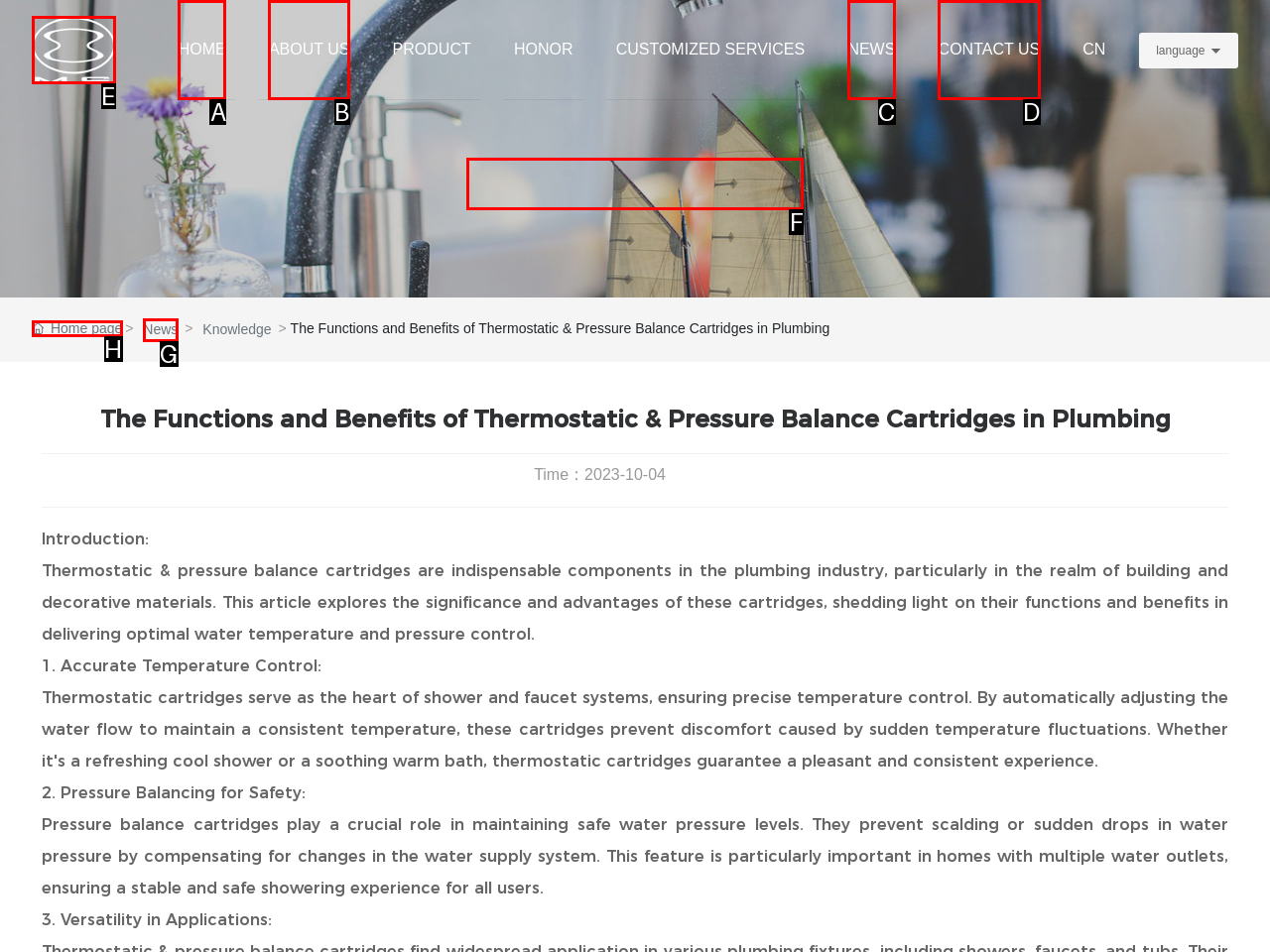Identify which HTML element should be clicked to fulfill this instruction: Click the MS logo Reply with the correct option's letter.

E